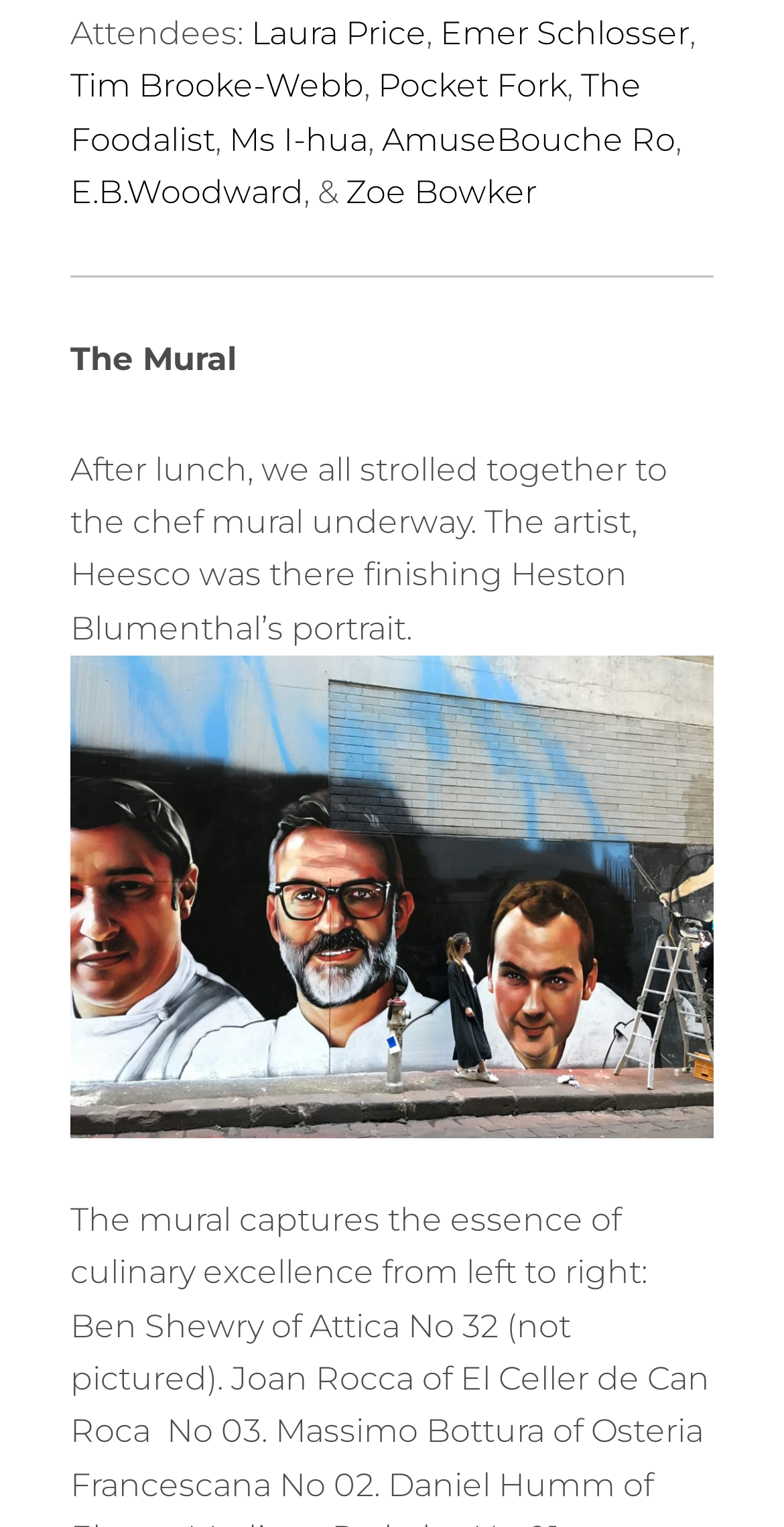Refer to the image and offer a detailed explanation in response to the question: Who is the artist mentioned?

I found the static text mentioning the artist Heesco, who was finishing Heston Blumenthal's portrait at the chef mural.